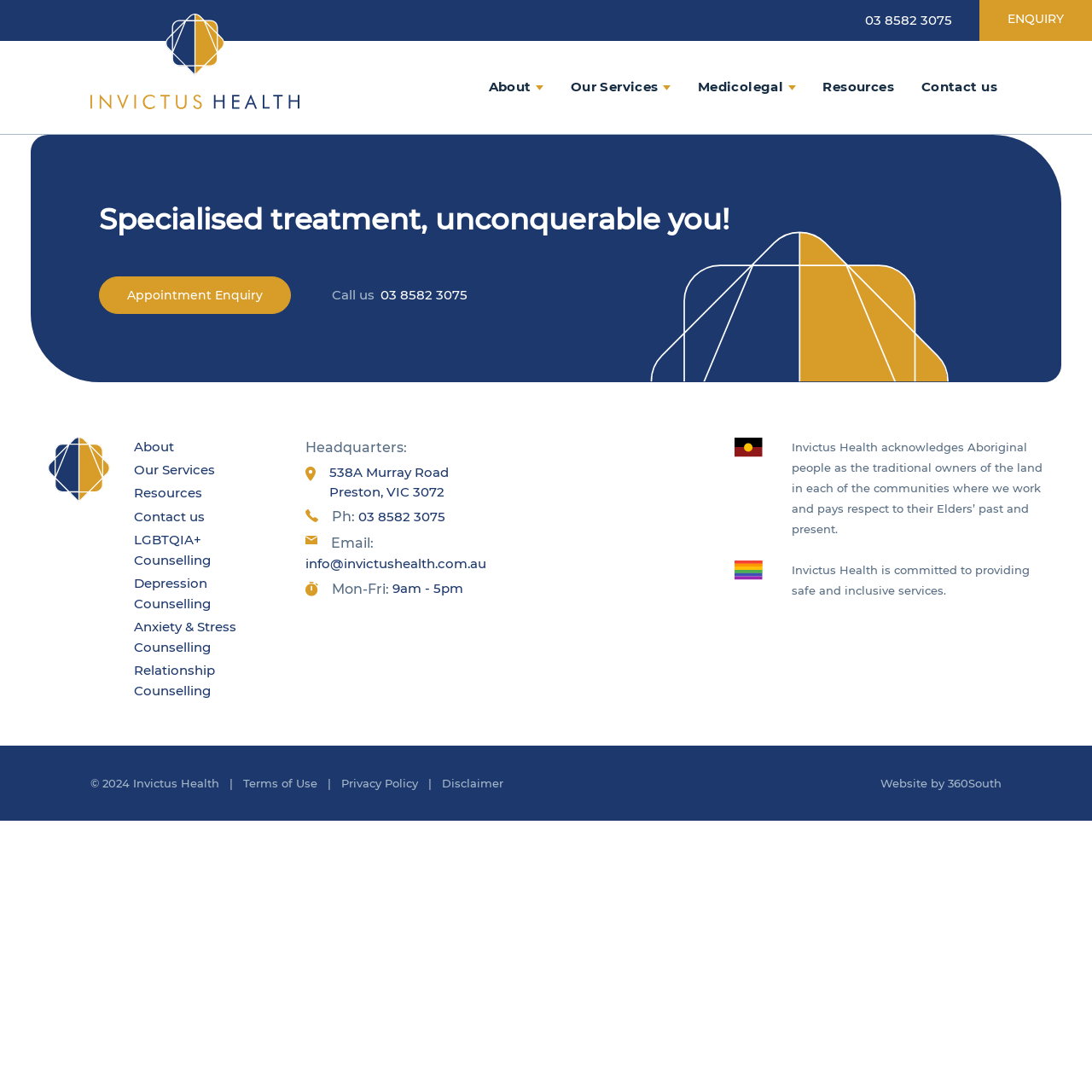What is the name of the image at the top of the webpage?
We need a detailed and exhaustive answer to the question. Please elaborate.

I found the name of the image by looking at the top of the webpage, where it is listed as an image with the text 'Invictus Health'.